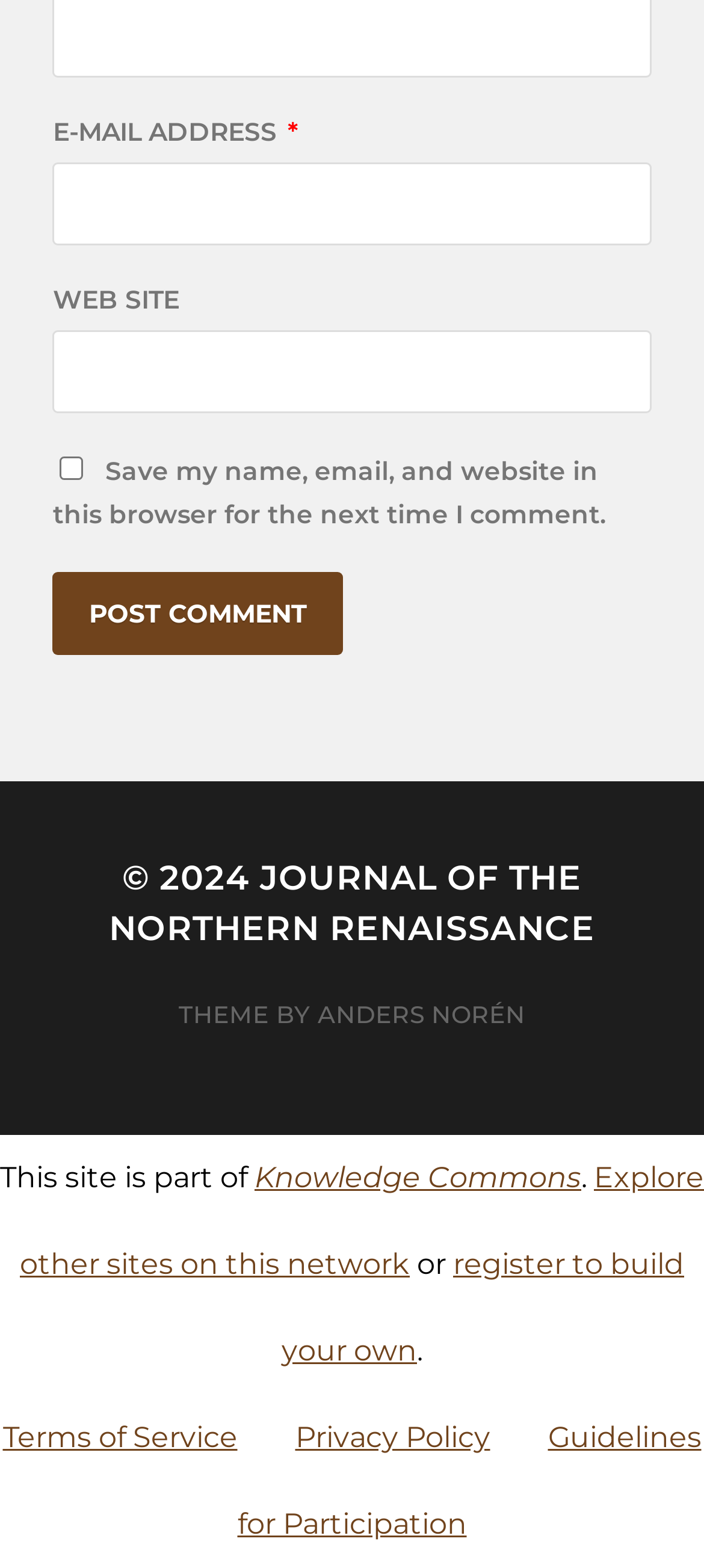Predict the bounding box of the UI element based on the description: "parent_node: WEB SITE name="url"". The coordinates should be four float numbers between 0 and 1, formatted as [left, top, right, bottom].

[0.075, 0.21, 0.925, 0.263]